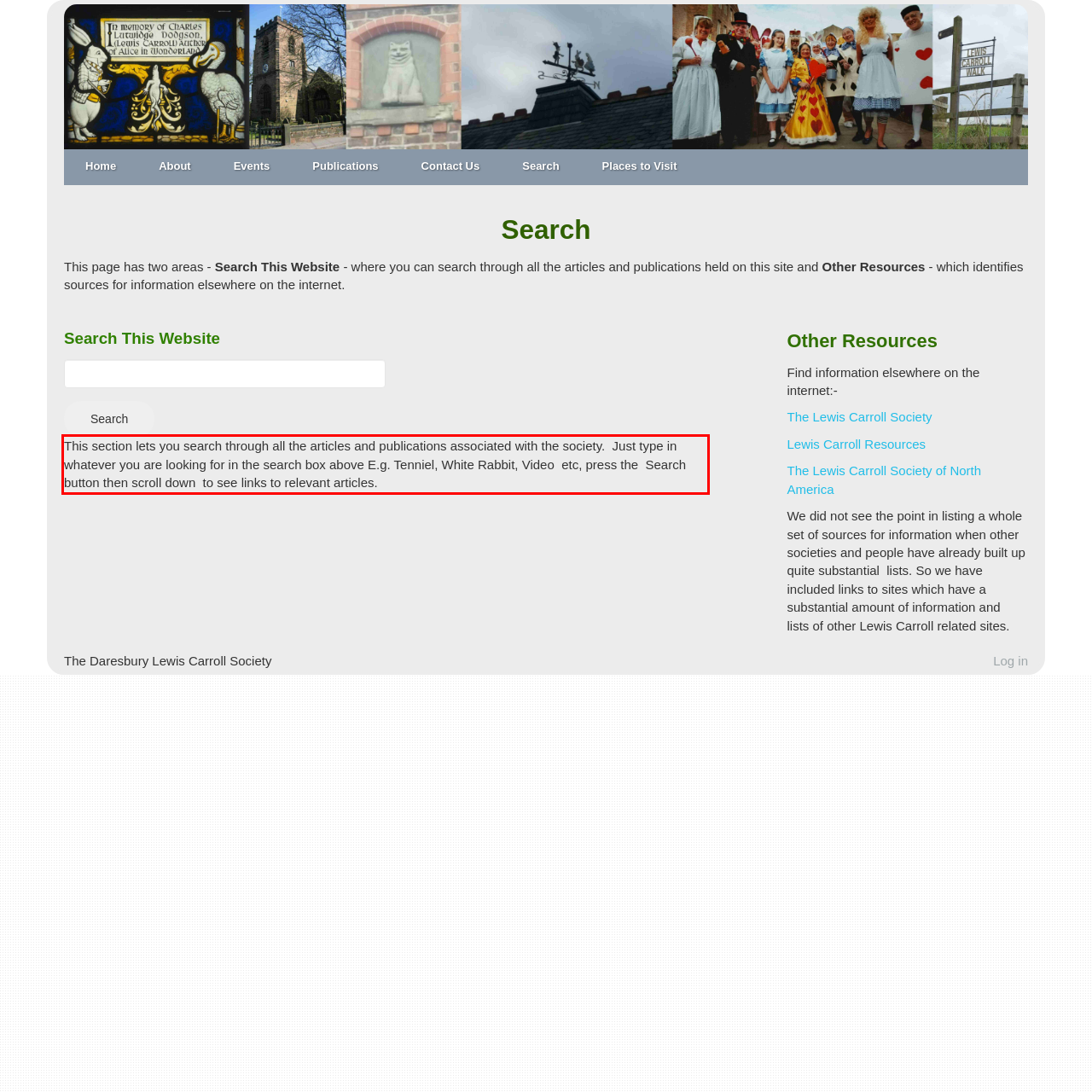Examine the webpage screenshot and use OCR to recognize and output the text within the red bounding box.

This section lets you search through all the articles and publications associated with the society. Just type in whatever you are looking for in the search box above E.g. Tenniel, White Rabbit, Video etc, press the Search button then scroll down to see links to relevant articles.